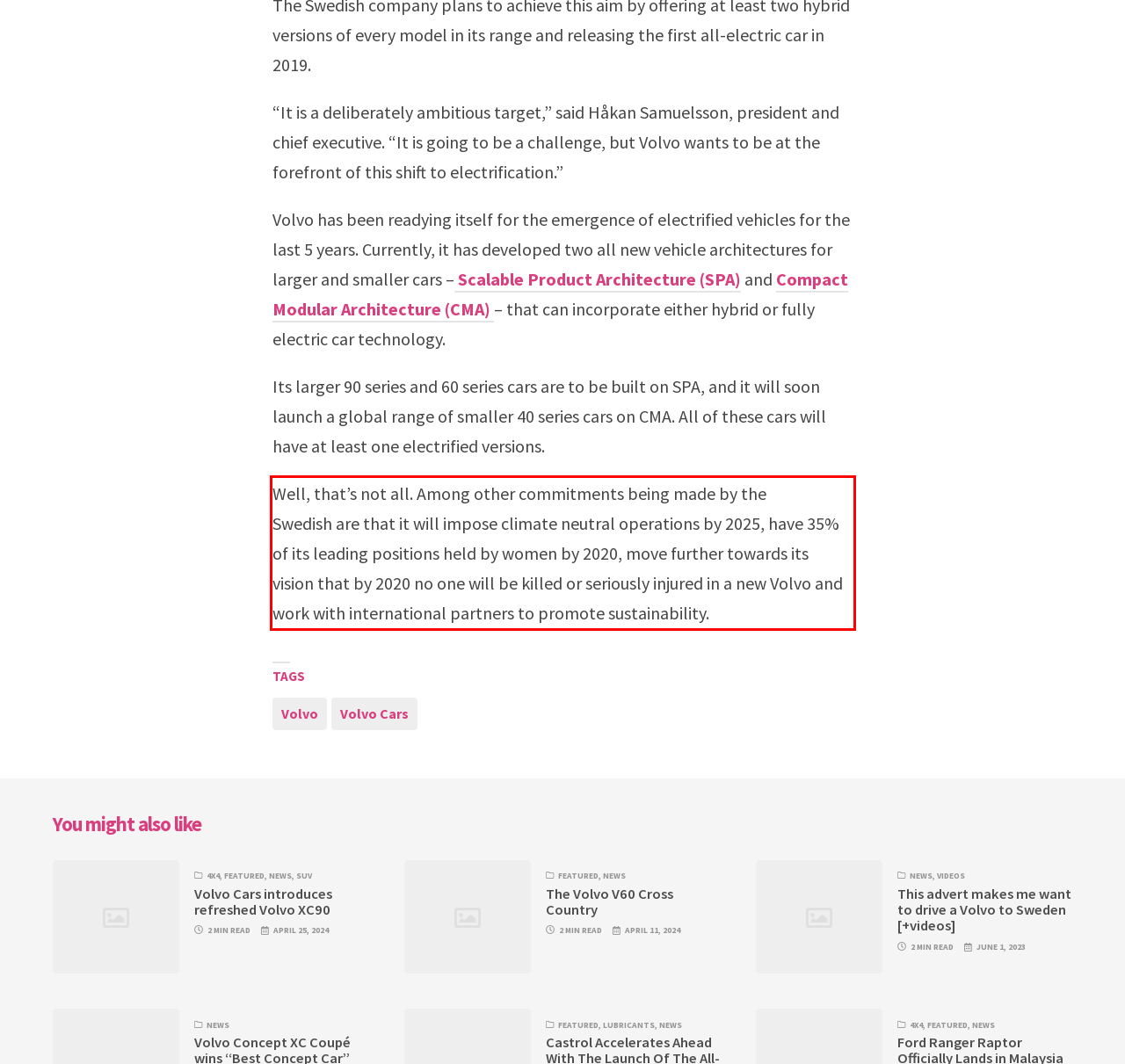Look at the webpage screenshot and recognize the text inside the red bounding box.

Well, that’s not all. Among other commitments being made by the Swedish are that it will impose climate neutral operations by 2025, have 35% of its leading positions held by women by 2020, move further towards its vision that by 2020 no one will be killed or seriously injured in a new Volvo and work with international partners to promote sustainability.